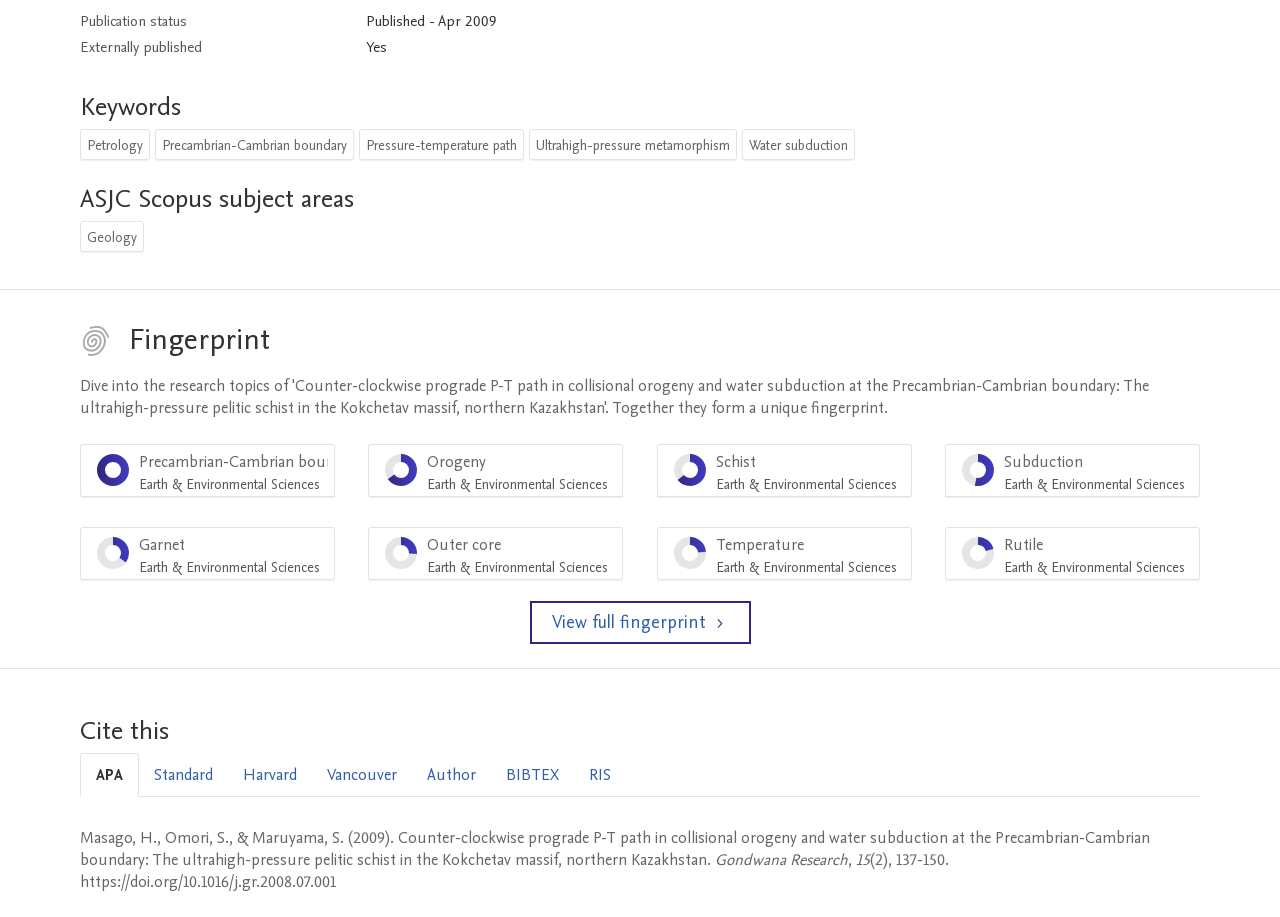Identify the bounding box coordinates of the element to click to follow this instruction: 'View full fingerprint'. Ensure the coordinates are four float values between 0 and 1, provided as [left, top, right, bottom].

[0.414, 0.656, 0.586, 0.703]